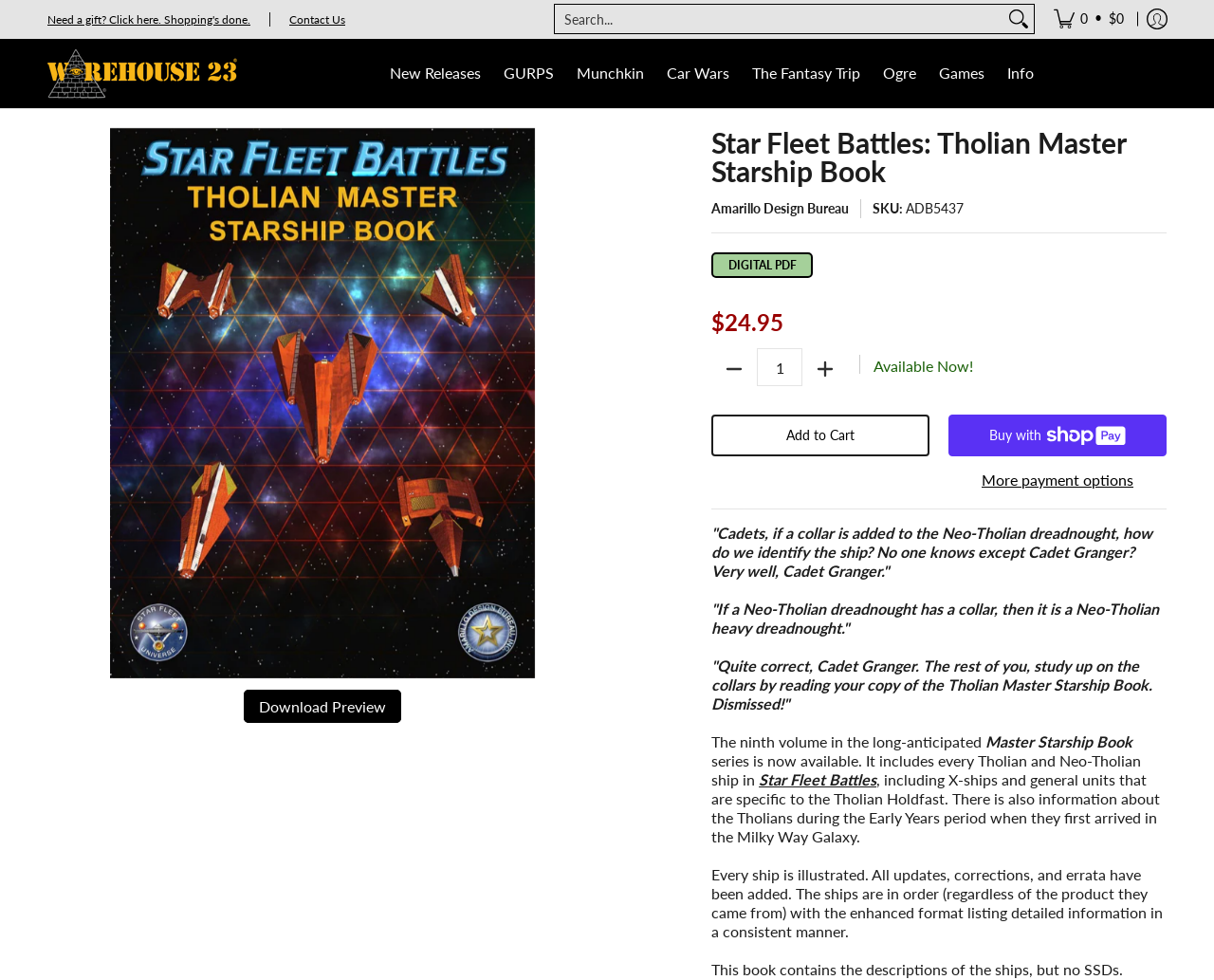How many menu items are in the main menu?
Give a detailed response to the question by analyzing the screenshot.

I found the answer by looking at the navigation element that contains the main menu. The navigation element has 7 menu items, including 'New Releases', 'GURPS', 'Munchkin', 'Car Wars', 'The Fantasy Trip', 'Ogre', and 'Games'.